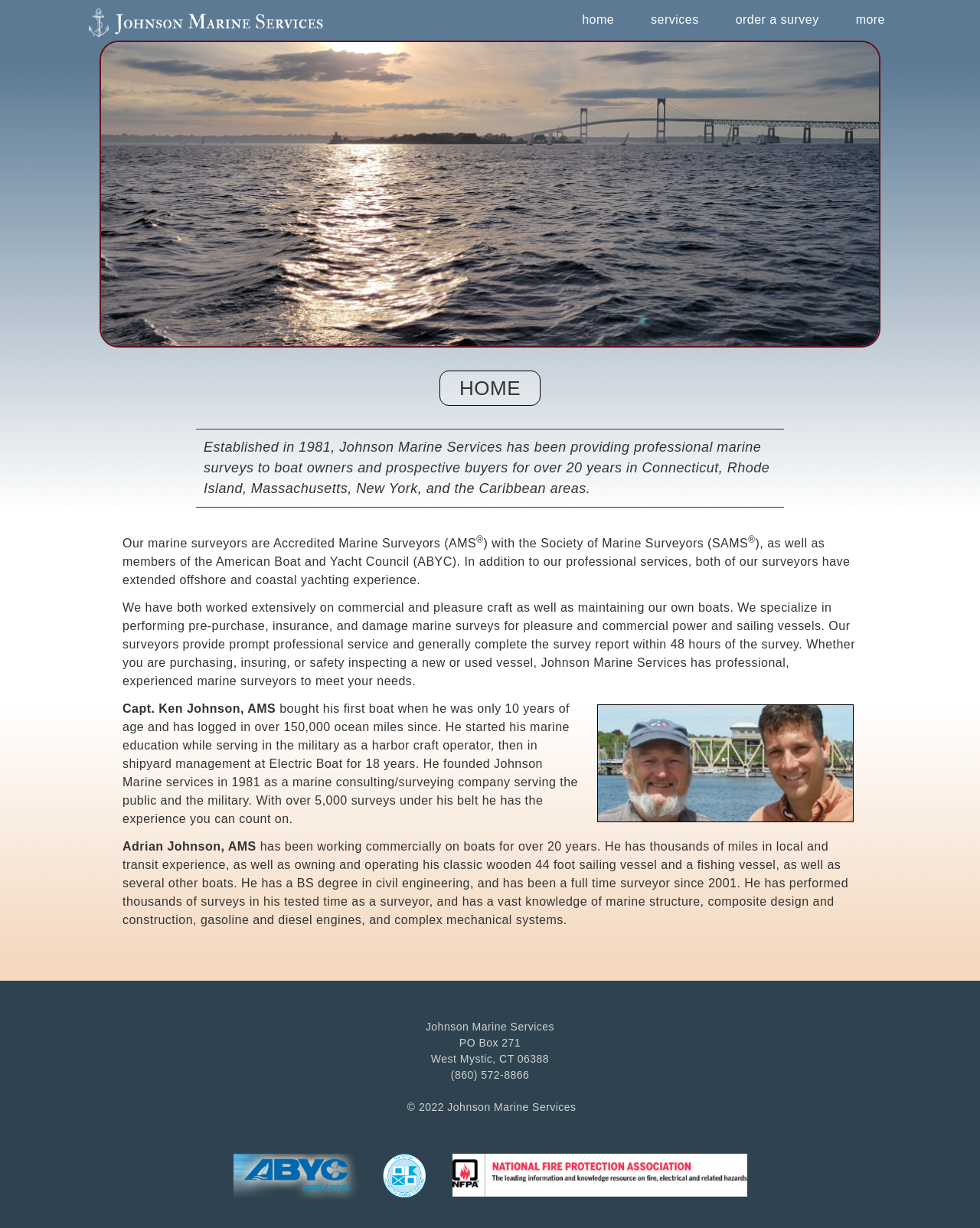How many surveyors are mentioned on the webpage?
Please provide a single word or phrase in response based on the screenshot.

2